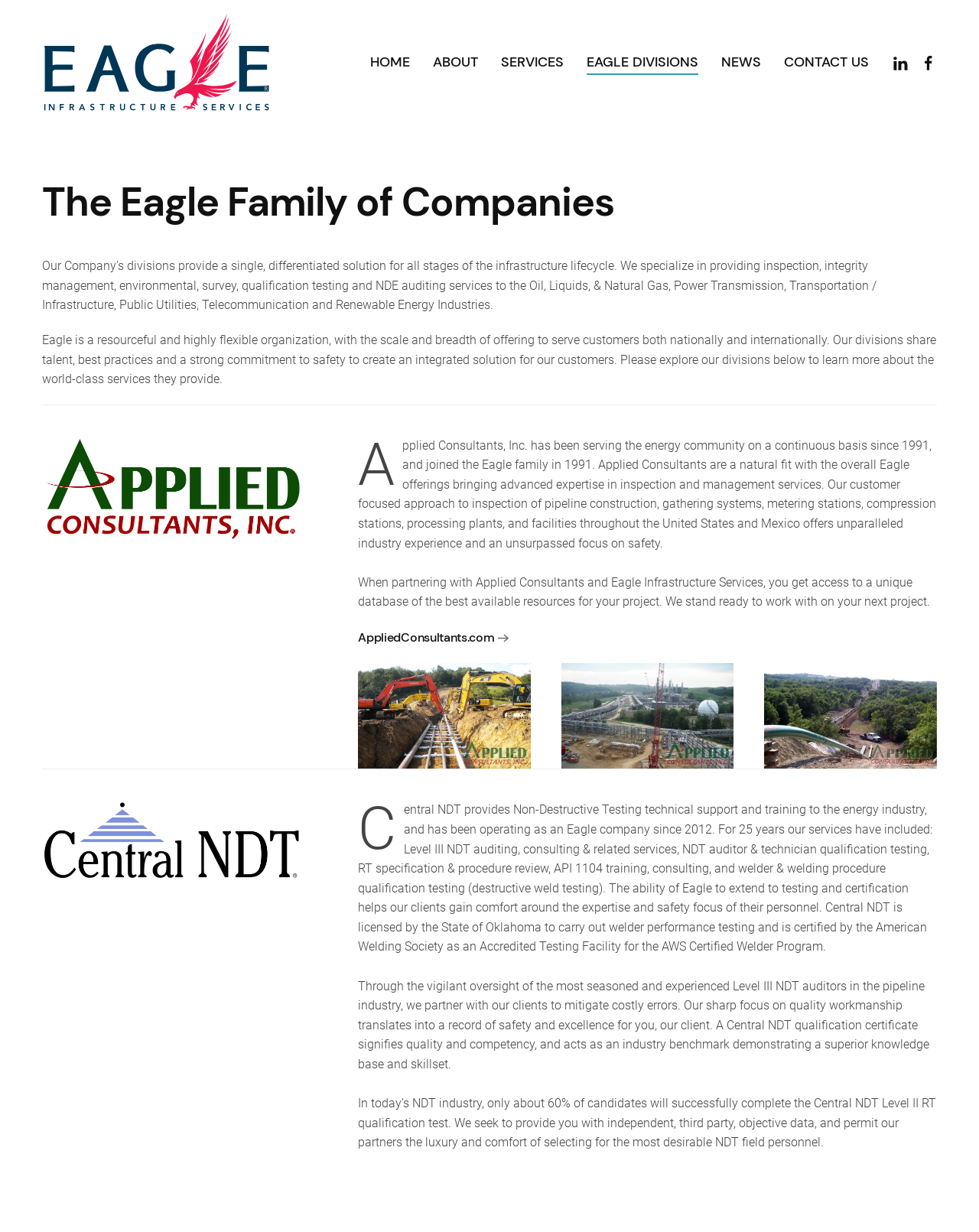Using the information in the image, could you please answer the following question in detail:
What is the purpose of the Eagle Family of Companies?

The purpose of the Eagle Family of Companies is to provide a single, differentiated solution for all stages of the infrastructure lifecycle, as mentioned in the heading element with the description 'The Eagle Family of Companies'.